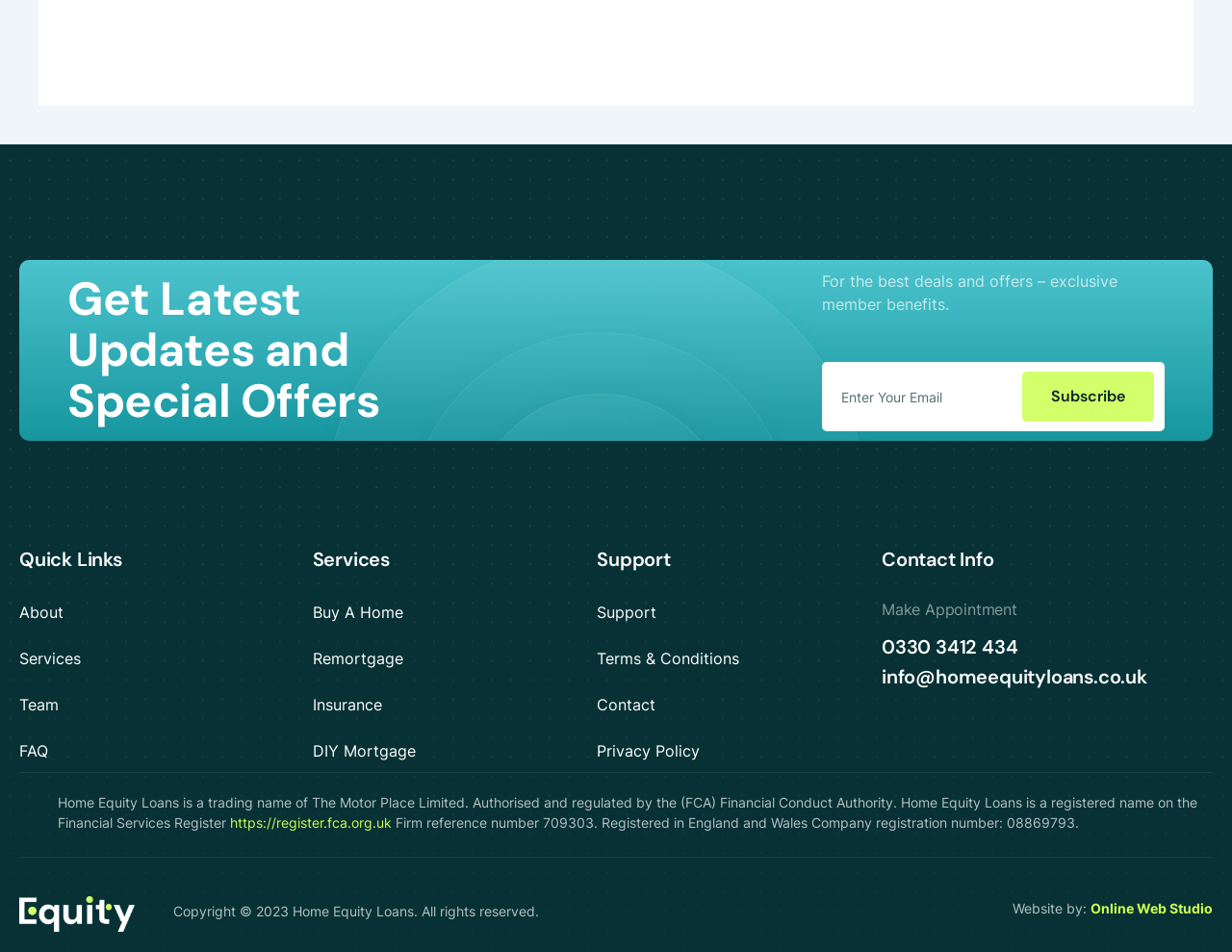What is the company's registration number?
From the details in the image, provide a complete and detailed answer to the question.

The company's registration number is 08869793, as indicated by the static text 'Registered in England and Wales Company registration number: 08869793'.